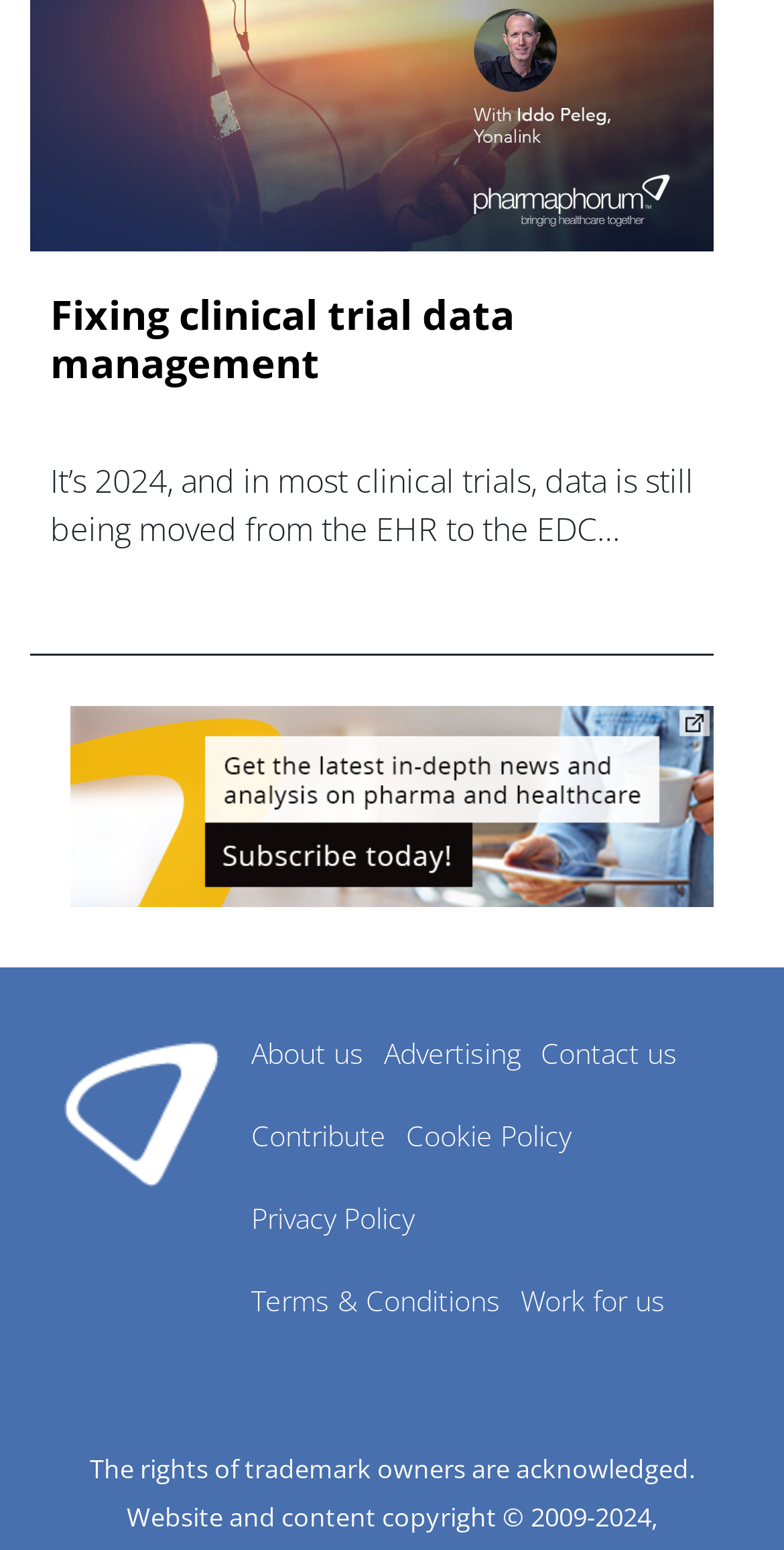Identify the bounding box for the UI element described as: "Contact us". The coordinates should be four float numbers between 0 and 1, i.e., [left, top, right, bottom].

[0.677, 0.666, 0.877, 0.699]